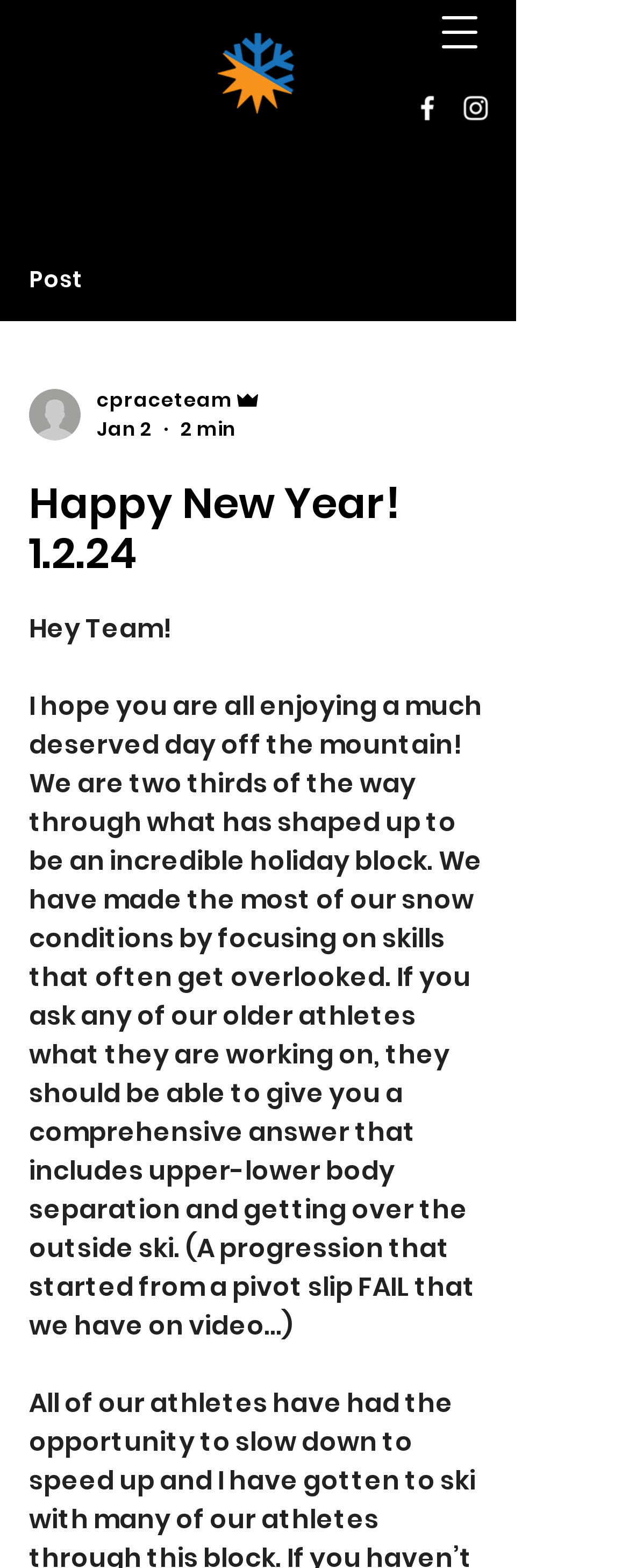What is the topic of the post?
Using the information from the image, answer the question thoroughly.

The topic of the post can be inferred by reading the content of the post, which mentions 'snow conditions', 'upper-lower body separation', and 'getting over the outside ski', all of which are related to skiing.